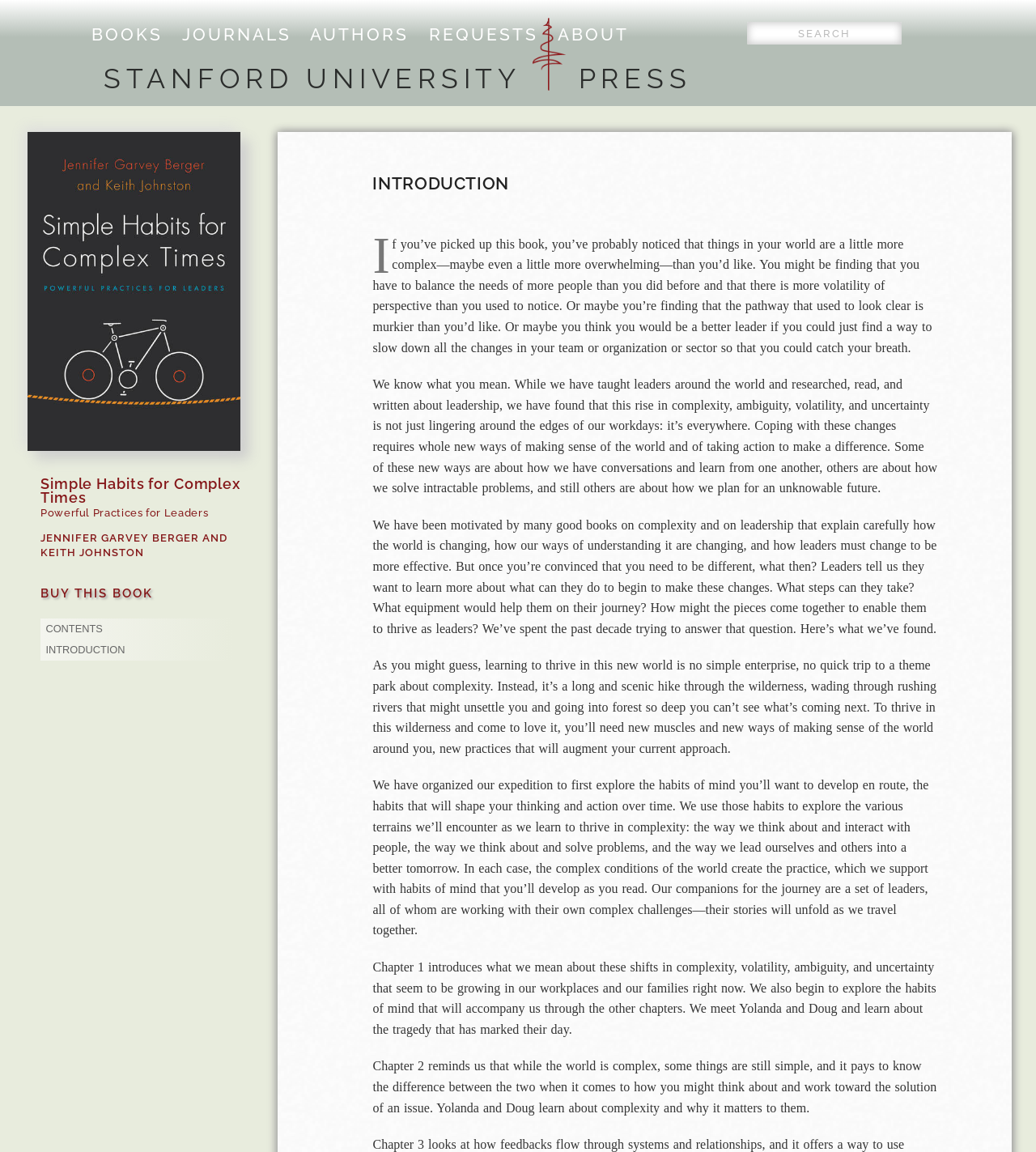What is the title of the book?
Look at the image and provide a short answer using one word or a phrase.

Simple Habits for Complex Times